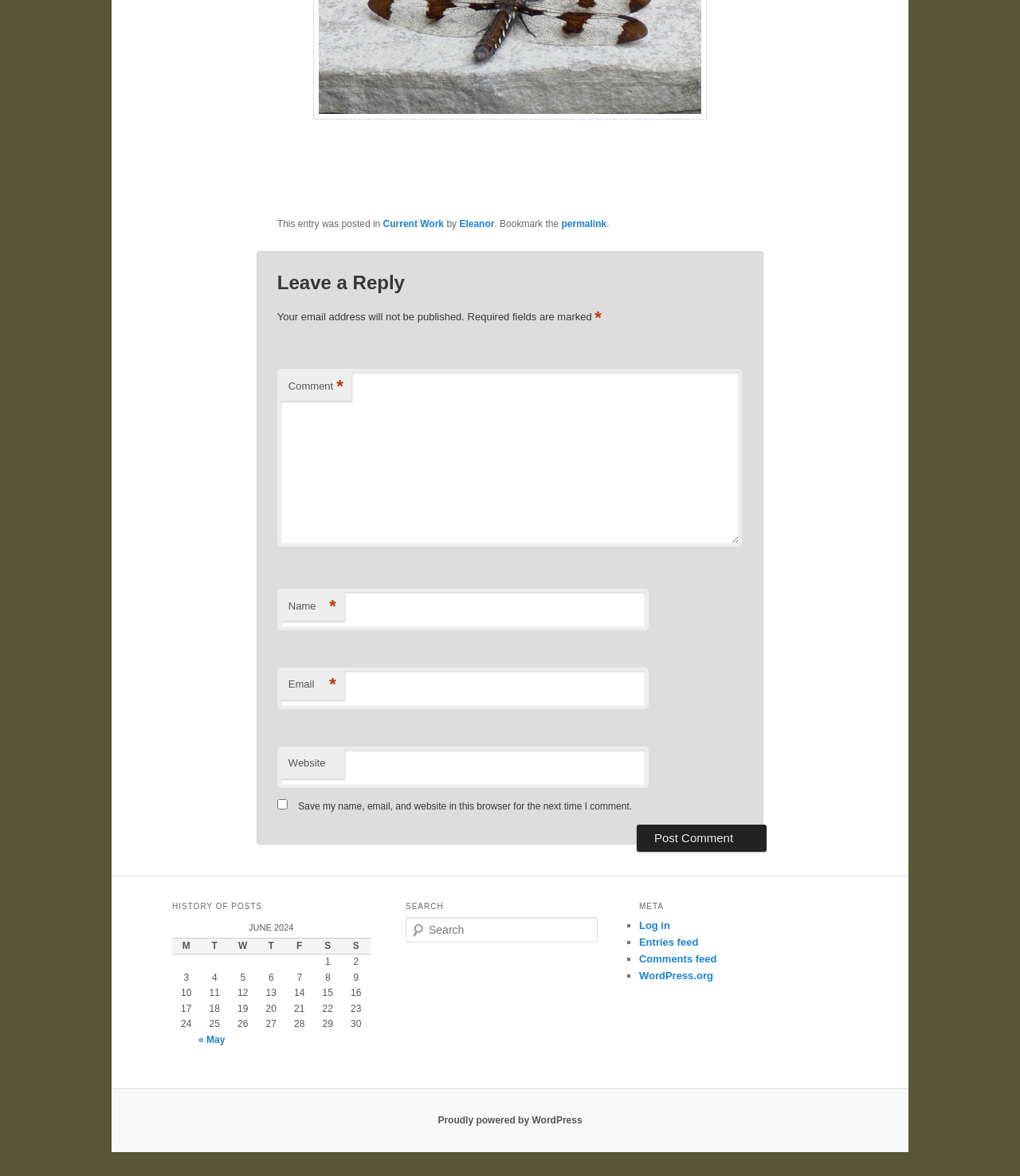Find the bounding box coordinates of the clickable area that will achieve the following instruction: "Post your comment".

[0.624, 0.701, 0.752, 0.724]